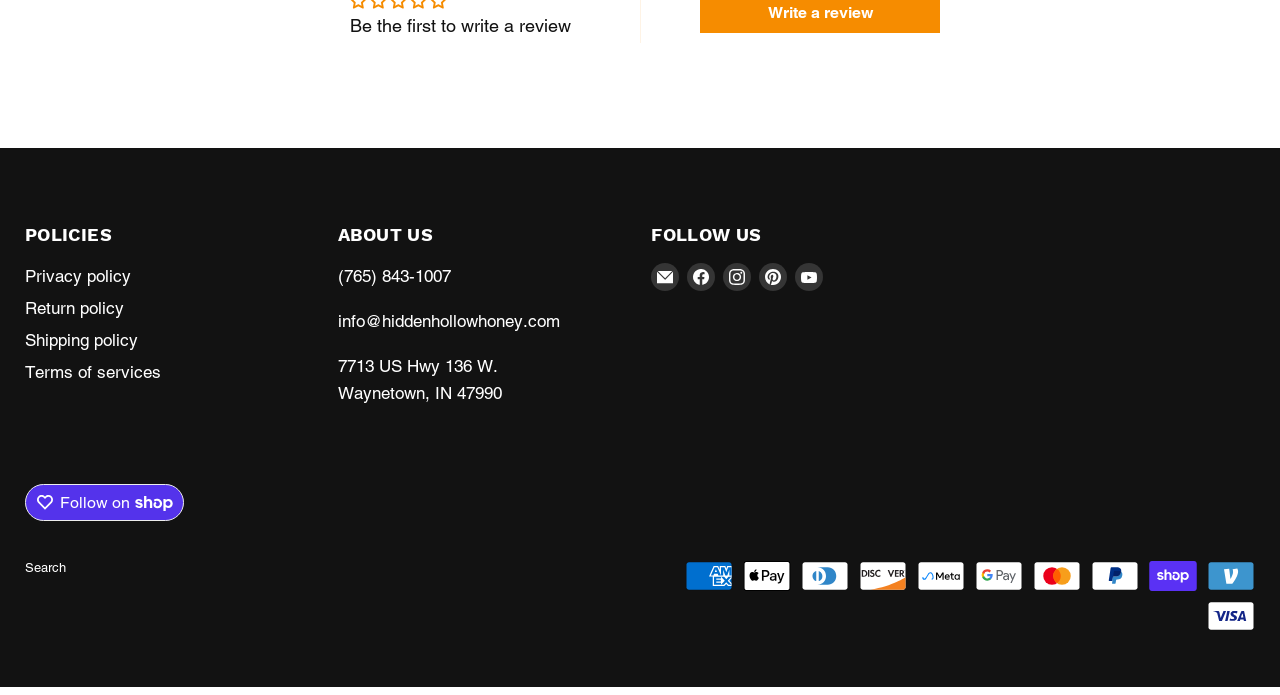Based on the element description: "Search", identify the bounding box coordinates for this UI element. The coordinates must be four float numbers between 0 and 1, listed as [left, top, right, bottom].

[0.02, 0.817, 0.052, 0.839]